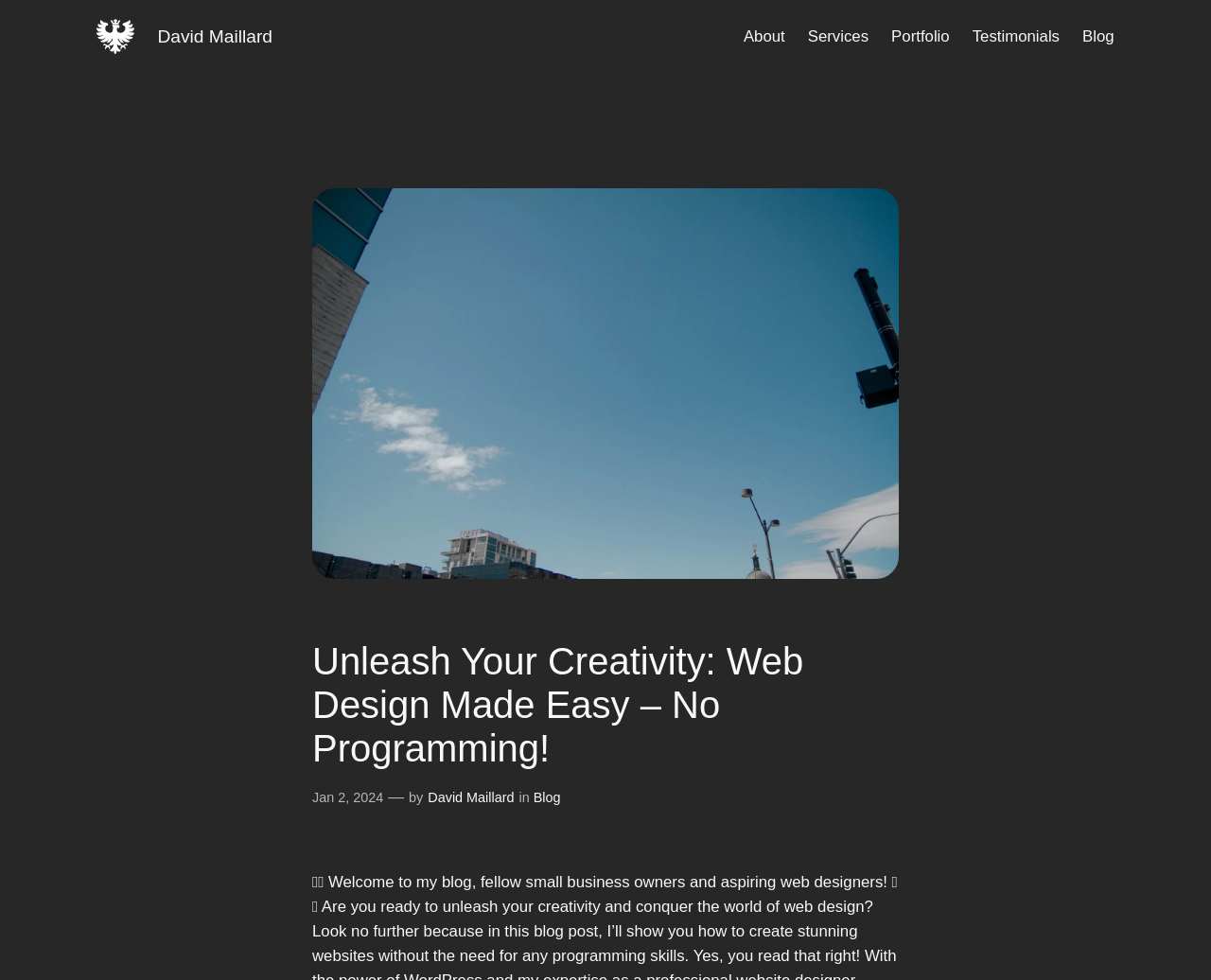Please indicate the bounding box coordinates for the clickable area to complete the following task: "view the portfolio". The coordinates should be specified as four float numbers between 0 and 1, i.e., [left, top, right, bottom].

[0.736, 0.025, 0.784, 0.05]